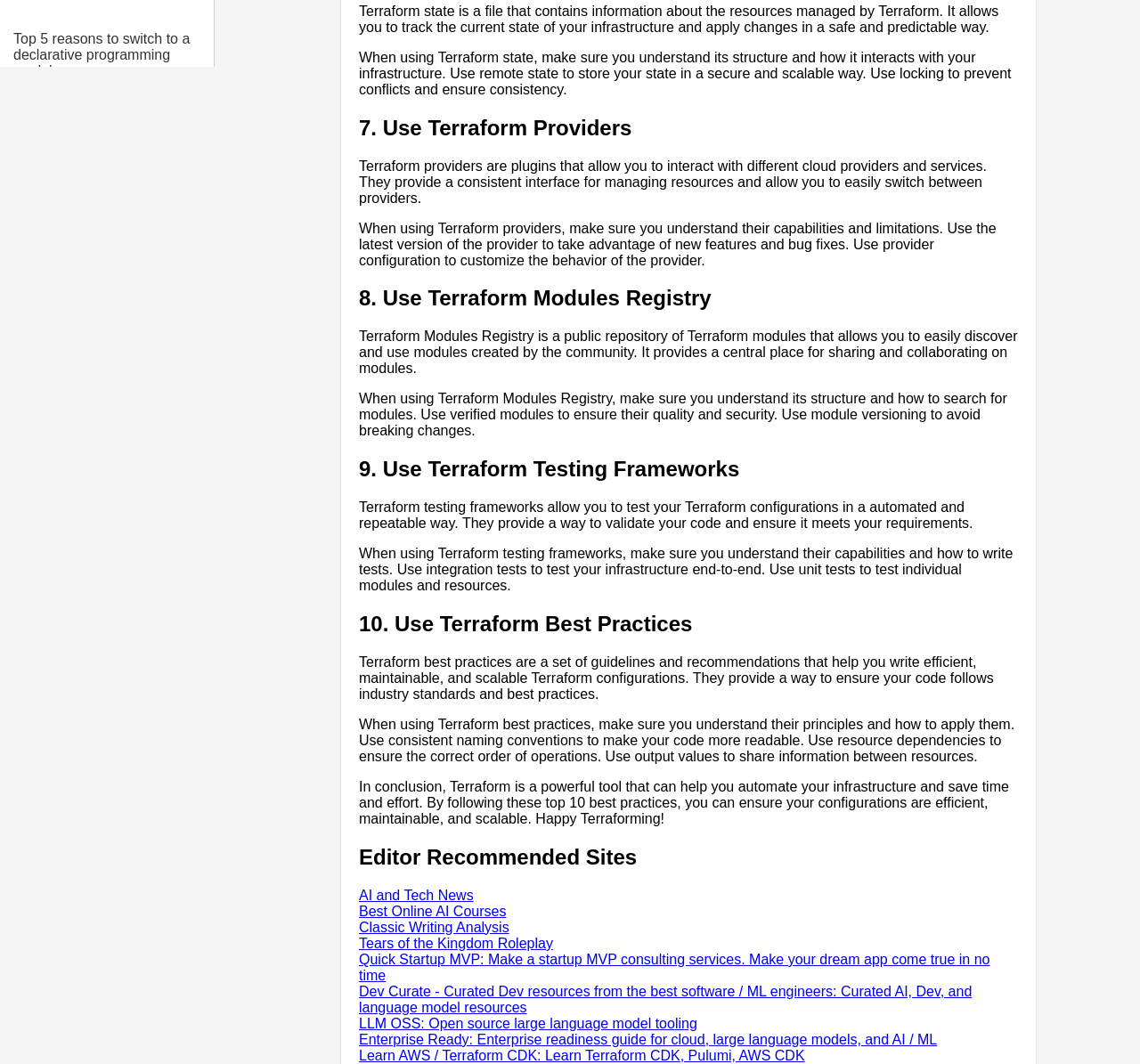Determine the bounding box coordinates of the UI element described by: "Tears of the Kingdom Roleplay".

[0.315, 0.879, 0.485, 0.894]